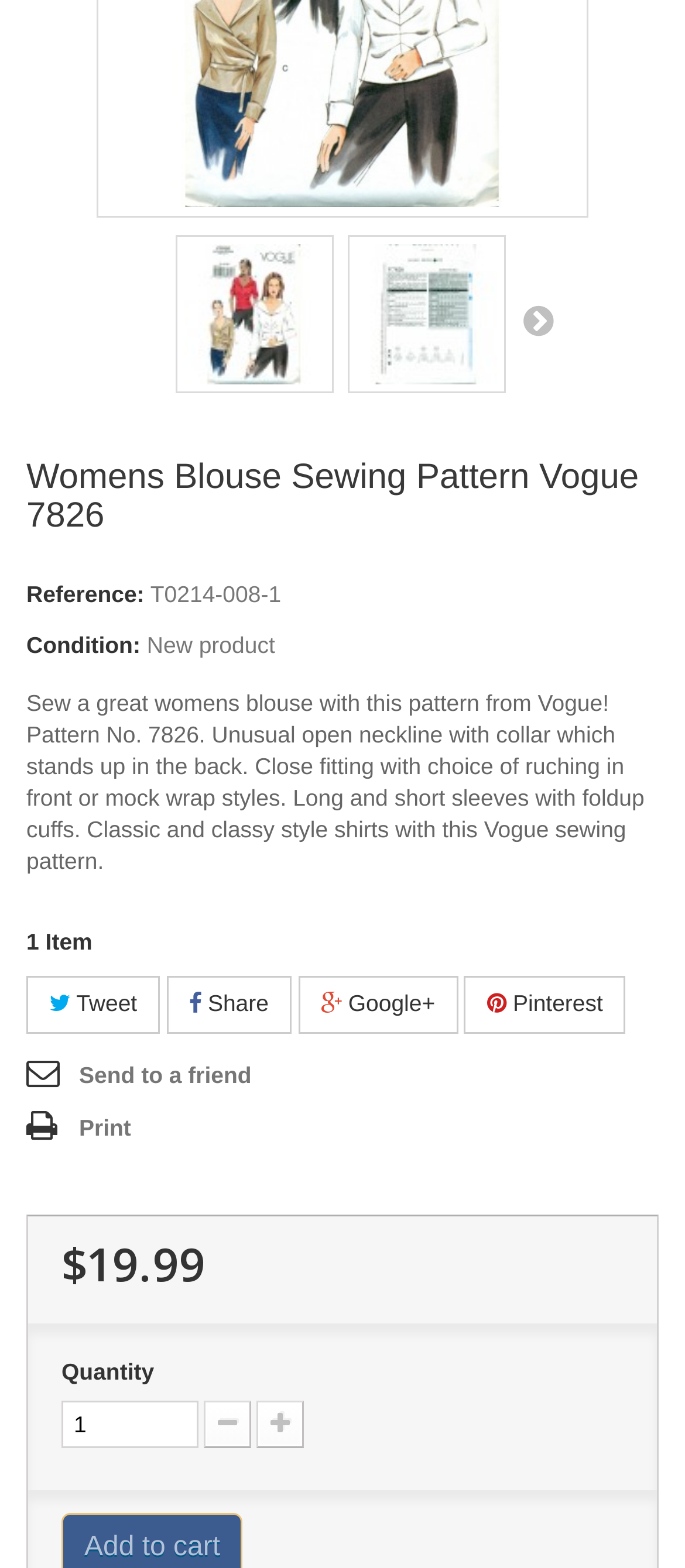Determine the coordinates of the bounding box that should be clicked to complete the instruction: "Send this product to a friend". The coordinates should be represented by four float numbers between 0 and 1: [left, top, right, bottom].

[0.038, 0.673, 0.367, 0.698]